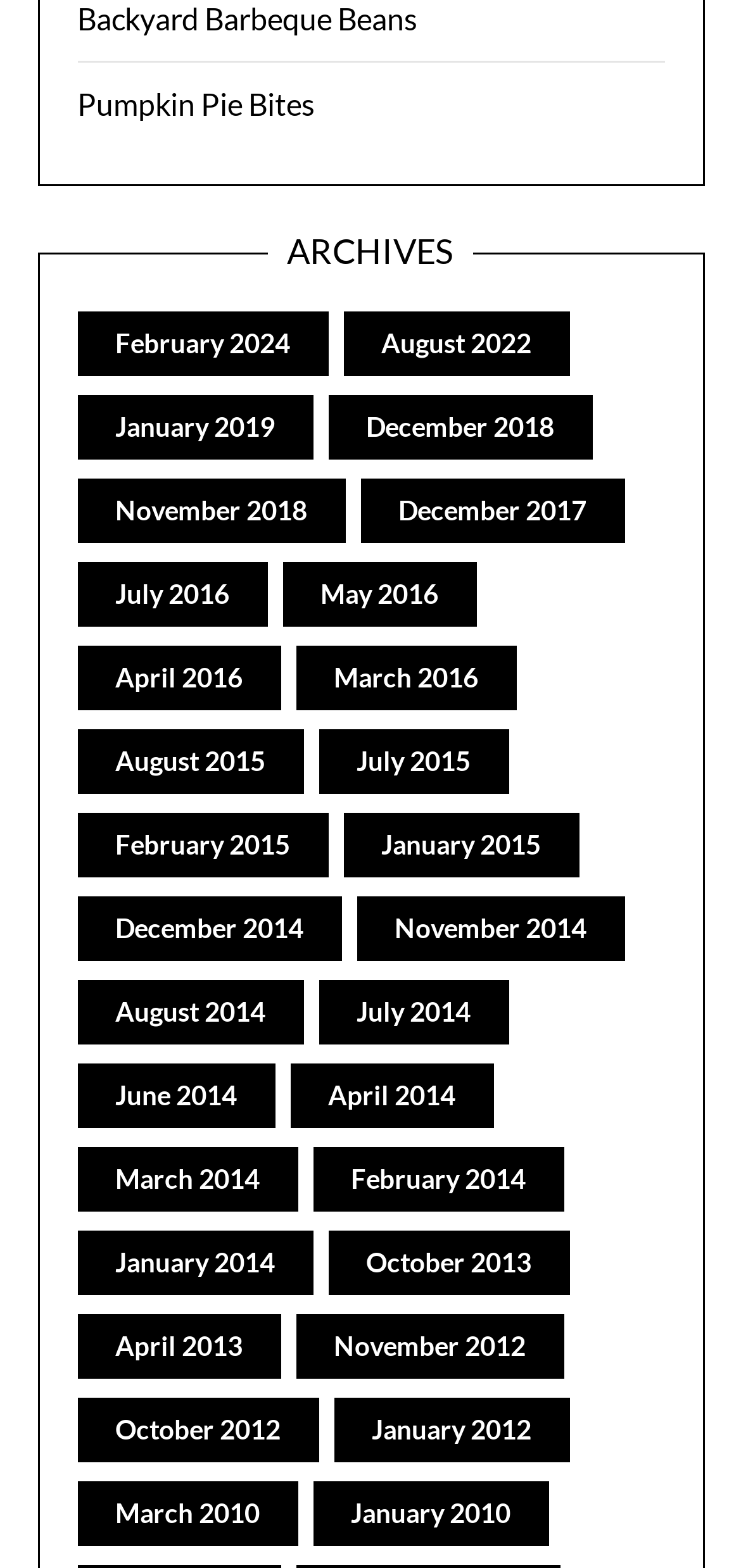Locate the bounding box coordinates of the area where you should click to accomplish the instruction: "View February 2024 posts".

[0.155, 0.208, 0.391, 0.229]